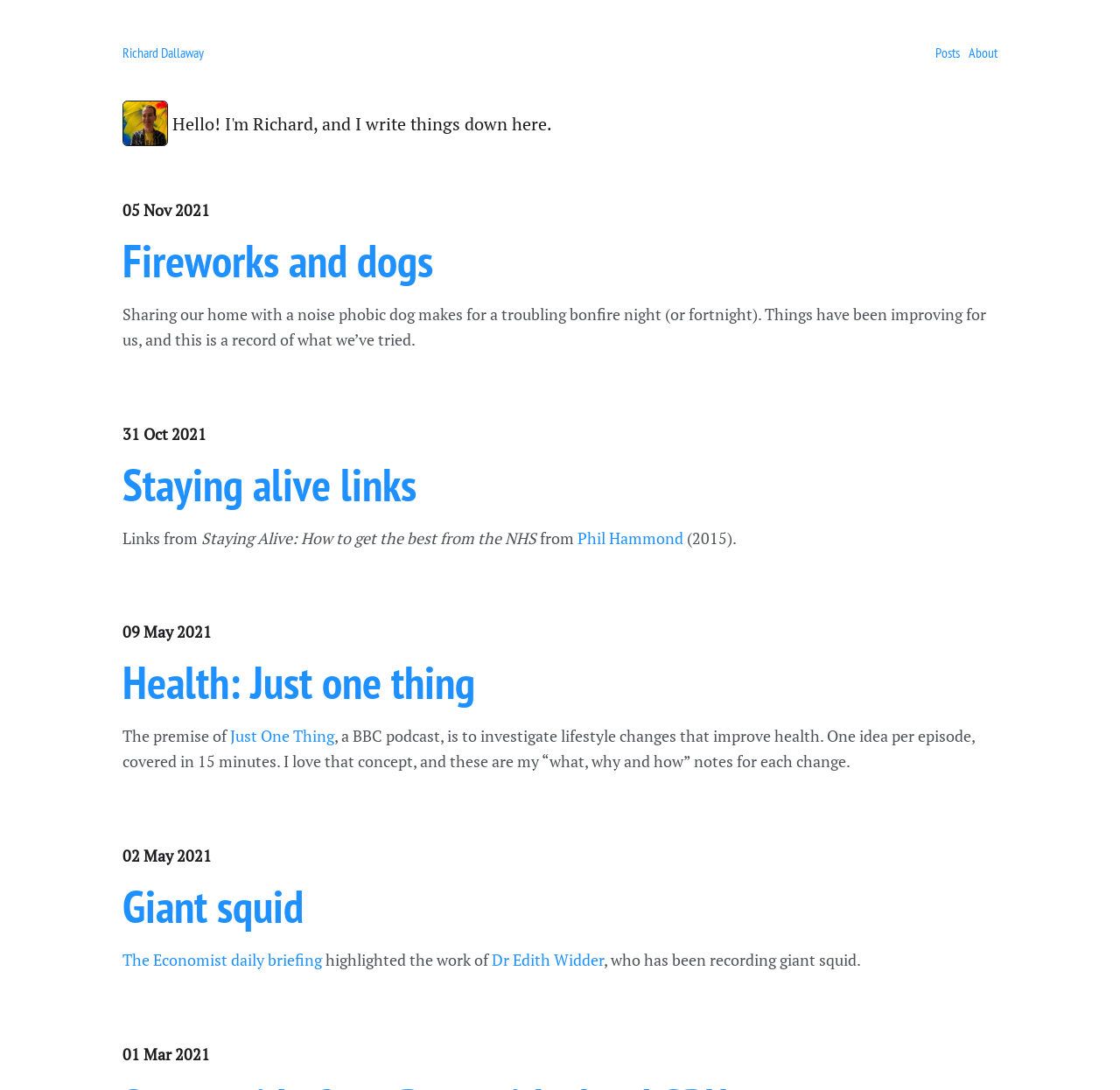Provide the bounding box coordinates of the HTML element this sentence describes: "Richard Dallaway". The bounding box coordinates consist of four float numbers between 0 and 1, i.e., [left, top, right, bottom].

[0.109, 0.04, 0.182, 0.056]